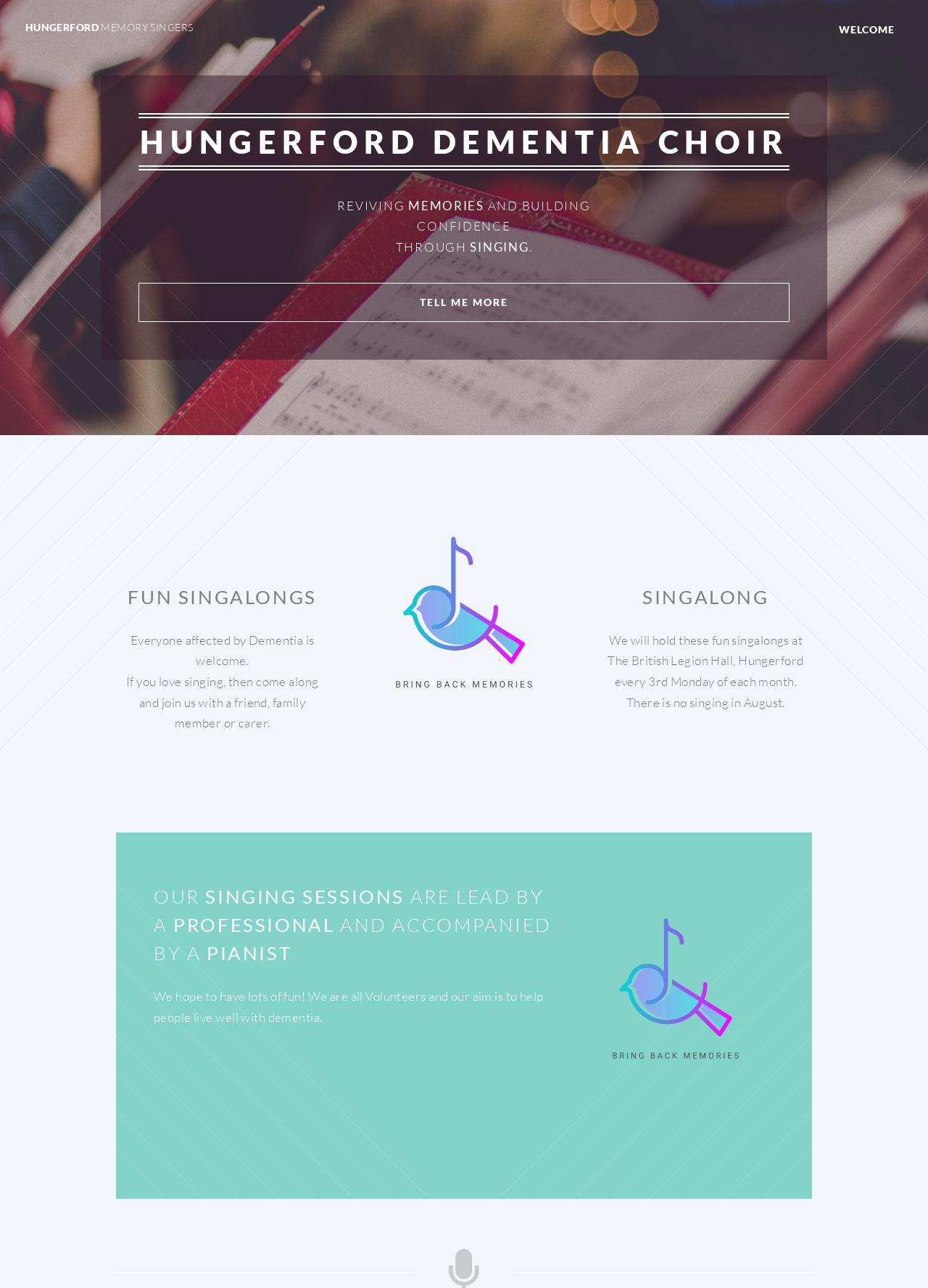Can you determine the main header of this webpage?

HUNGERFORD MEMORY SINGERS